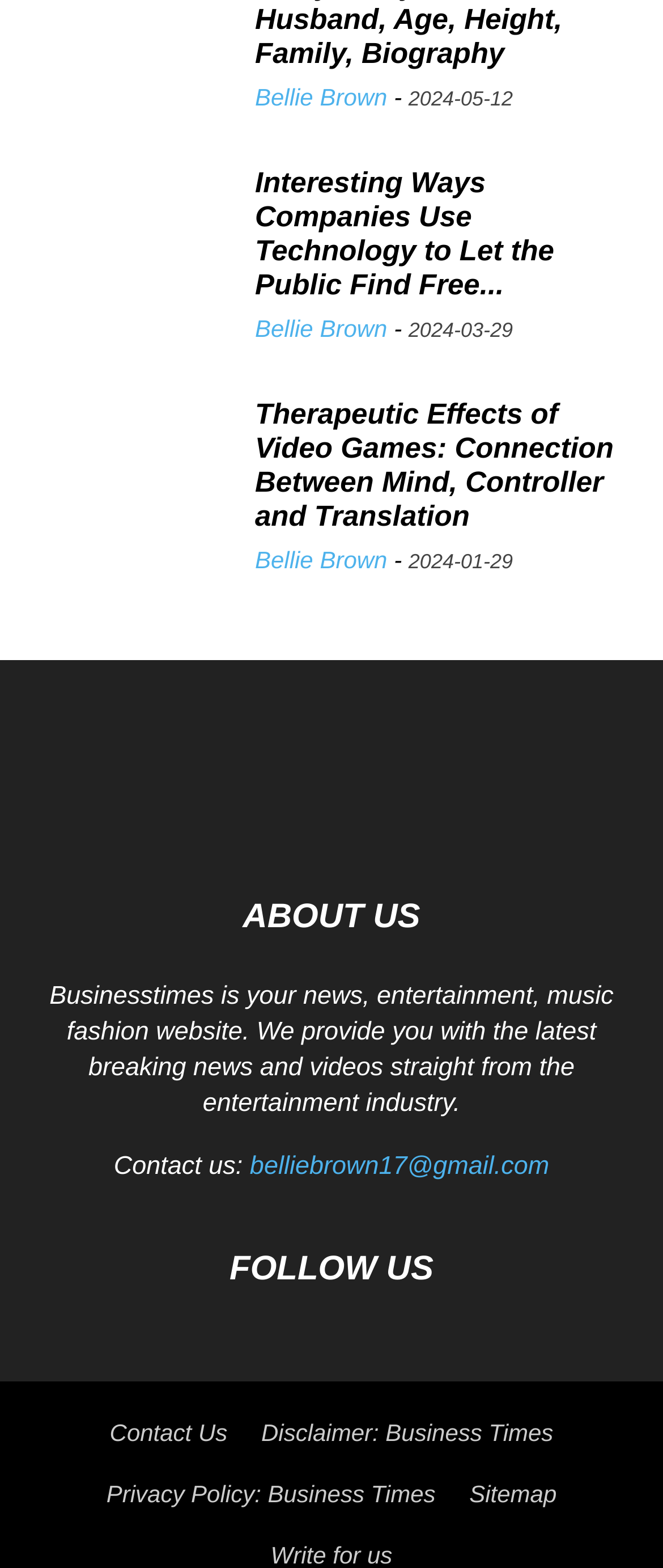Please specify the bounding box coordinates of the region to click in order to perform the following instruction: "View the profile of author 'Bellie Brown'".

[0.385, 0.053, 0.584, 0.07]